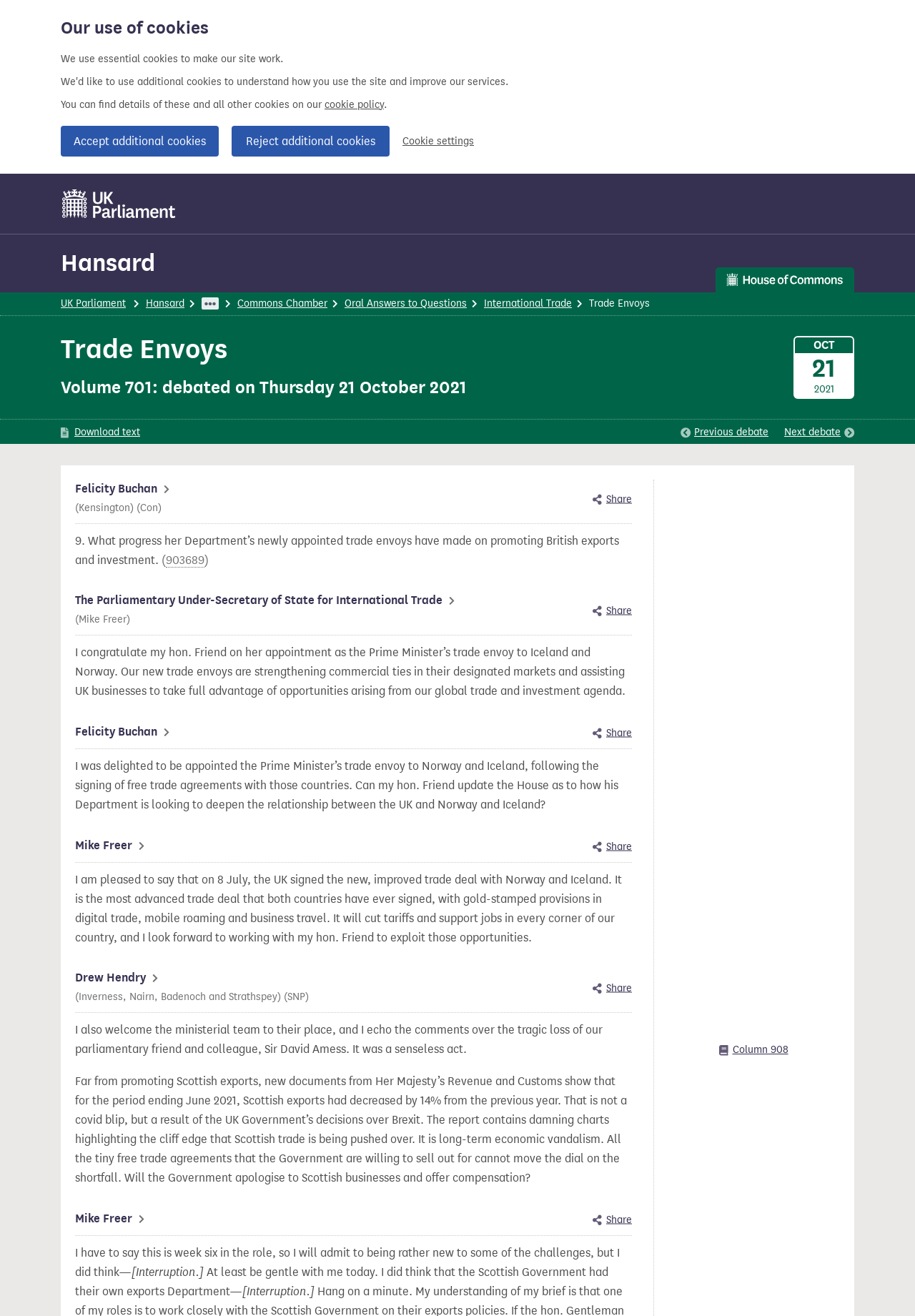Given the following UI element description: "International Trade", find the bounding box coordinates in the webpage screenshot.

[0.529, 0.226, 0.625, 0.235]